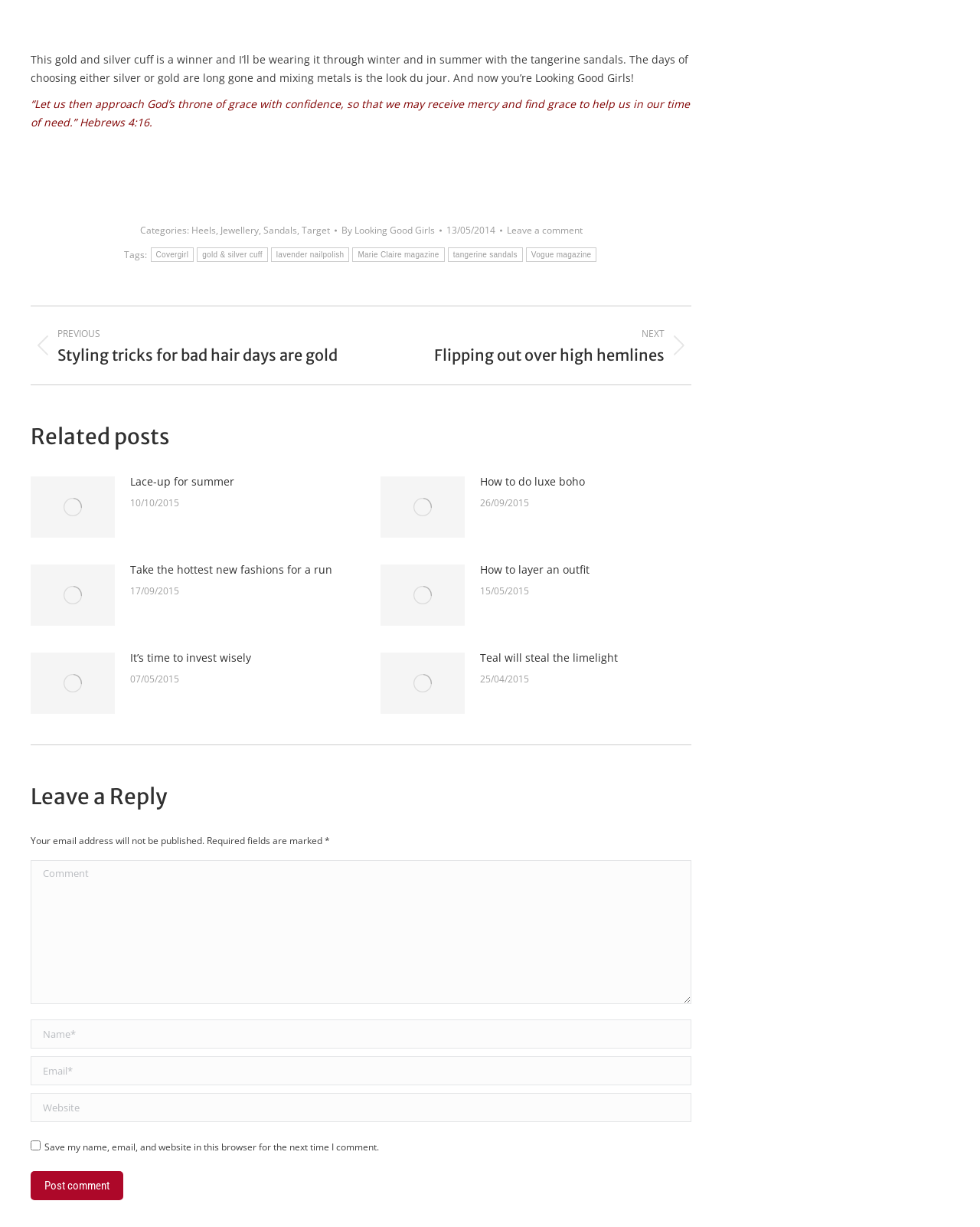Locate the bounding box coordinates of the area where you should click to accomplish the instruction: "Enter your name in the comment form".

[0.031, 0.831, 0.705, 0.855]